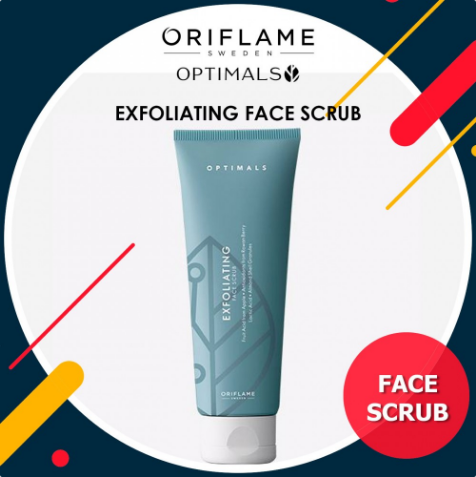What is the purpose of the facial scrub?
Give a comprehensive and detailed explanation for the question.

According to the caption, the facial scrub is marketed as a multi-benefit exfoliator suitable for all skin types, designed to cleanse, exfoliate, and refine the skin, promoting a healthy glow and smoother texture.